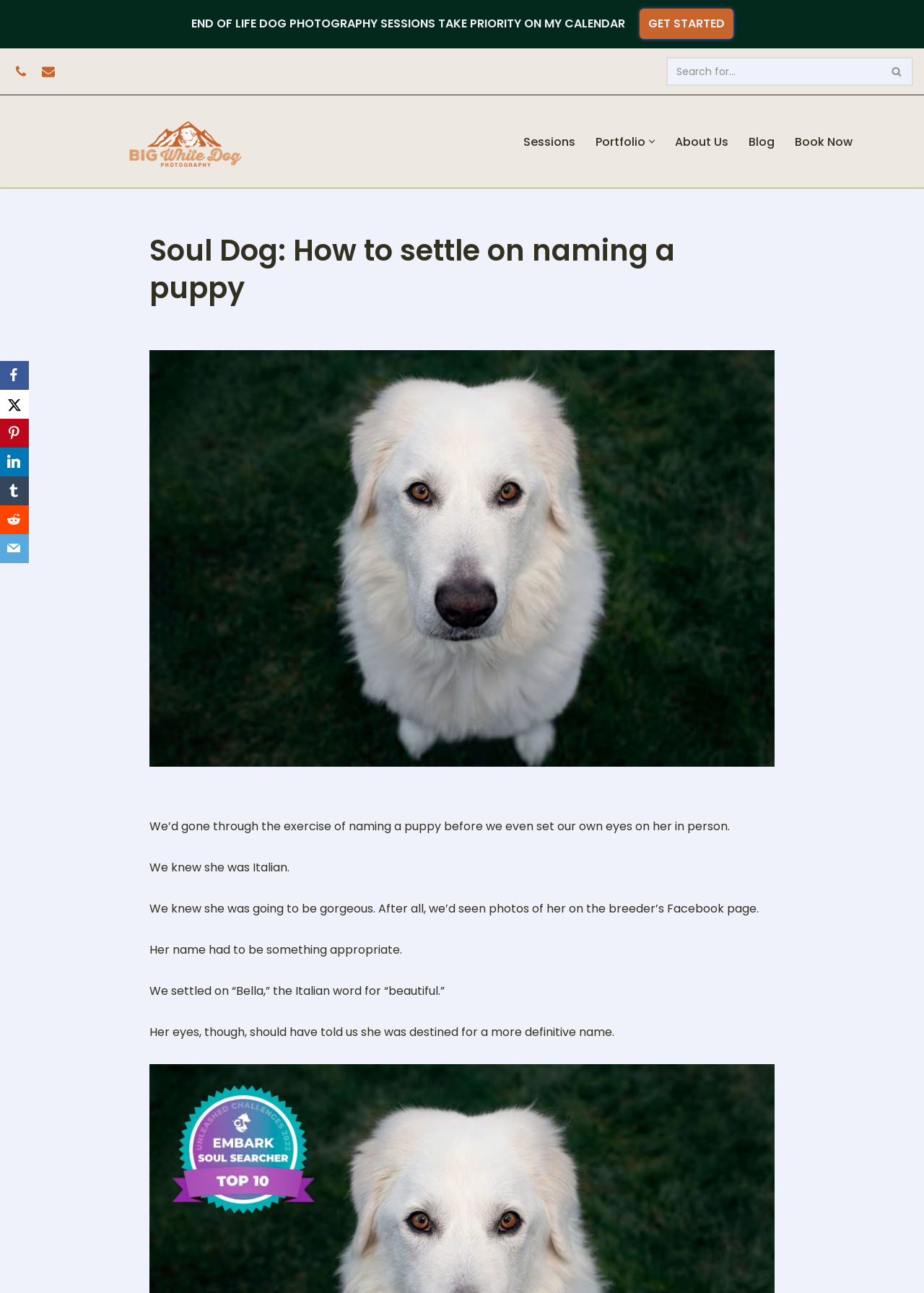What is the photographer's business name?
With the help of the image, please provide a detailed response to the question.

The link element with the text 'Big White Dog Photography Kickass art of your dog's adventures' suggests that the photographer's business name is Big White Dog Photography.